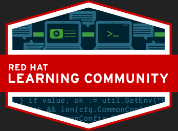What shape is the overall design of the emblem?
Please provide a detailed answer to the question.

The caption describes the overall design of the emblem as utilizing a hexagonal shape, which gives it a modern and dynamic look.